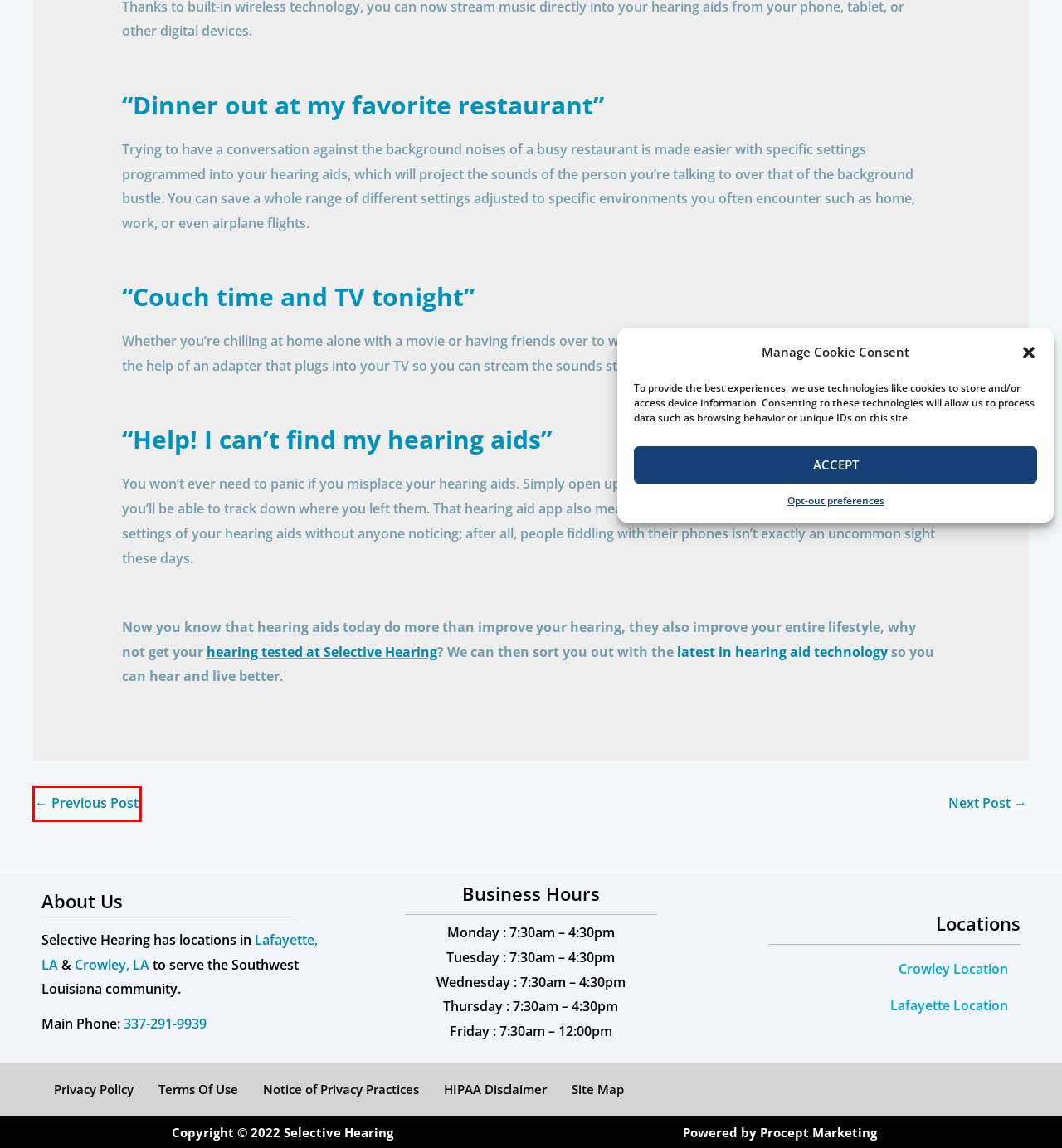Look at the screenshot of a webpage where a red rectangle bounding box is present. Choose the webpage description that best describes the new webpage after clicking the element inside the red bounding box. Here are the candidates:
A. Audiologist Lafayette LA - Hearing Devices & Hearing Aid Batteries | Selective Hearing
B. Opt-out preferences - Selective Hearing
C. This is what it's like to have a loss of hearing - Selective Hearing
D. The One Thing You’re Missing About Your Loved One’s Hearing Loss - Selective Hearing
E. Site Map - Selective Hearing
F. Patient Resources Archives - Selective Hearing
G. Crowley Location - Selective Hearing
H. About Us - Selective Hearing

D